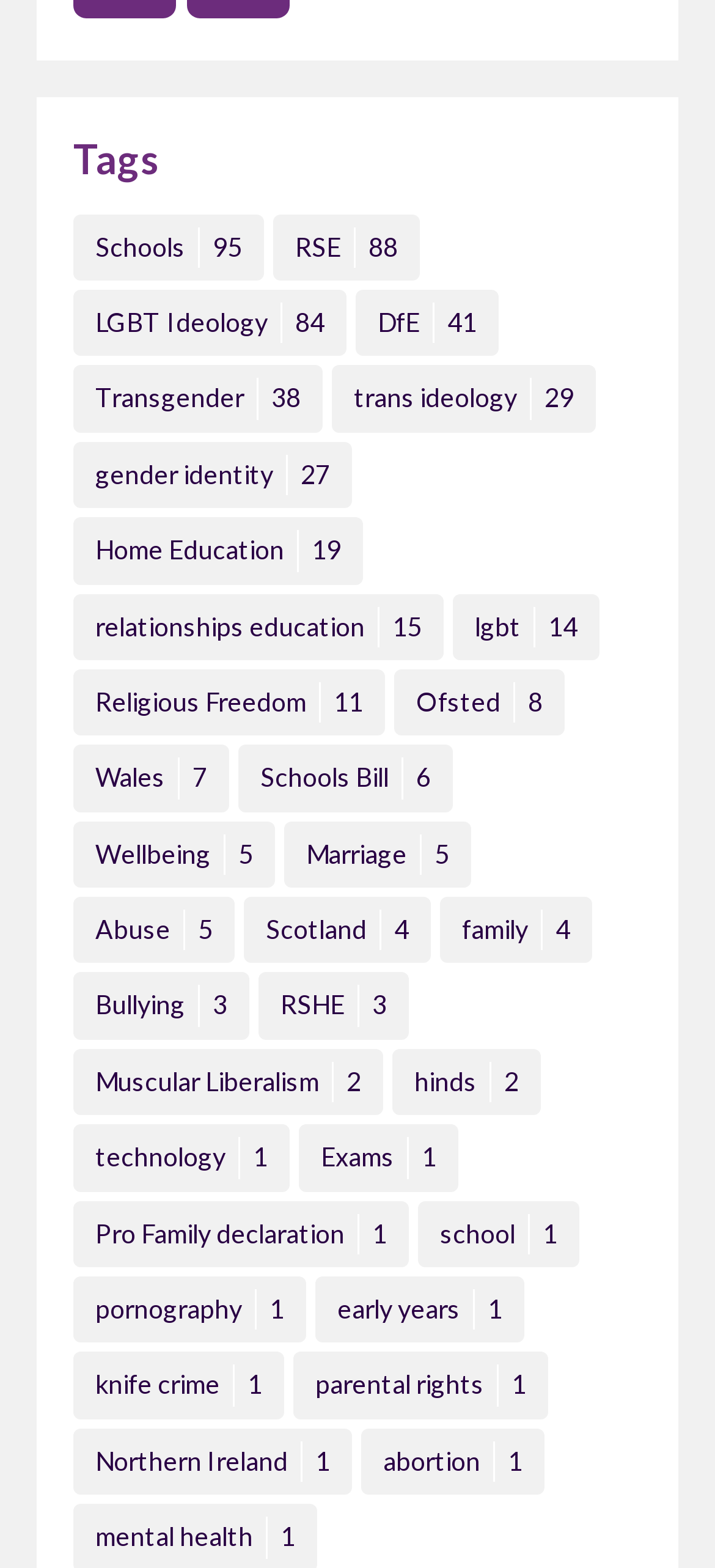How many links are on this webpage?
Give a single word or phrase answer based on the content of the image.

34